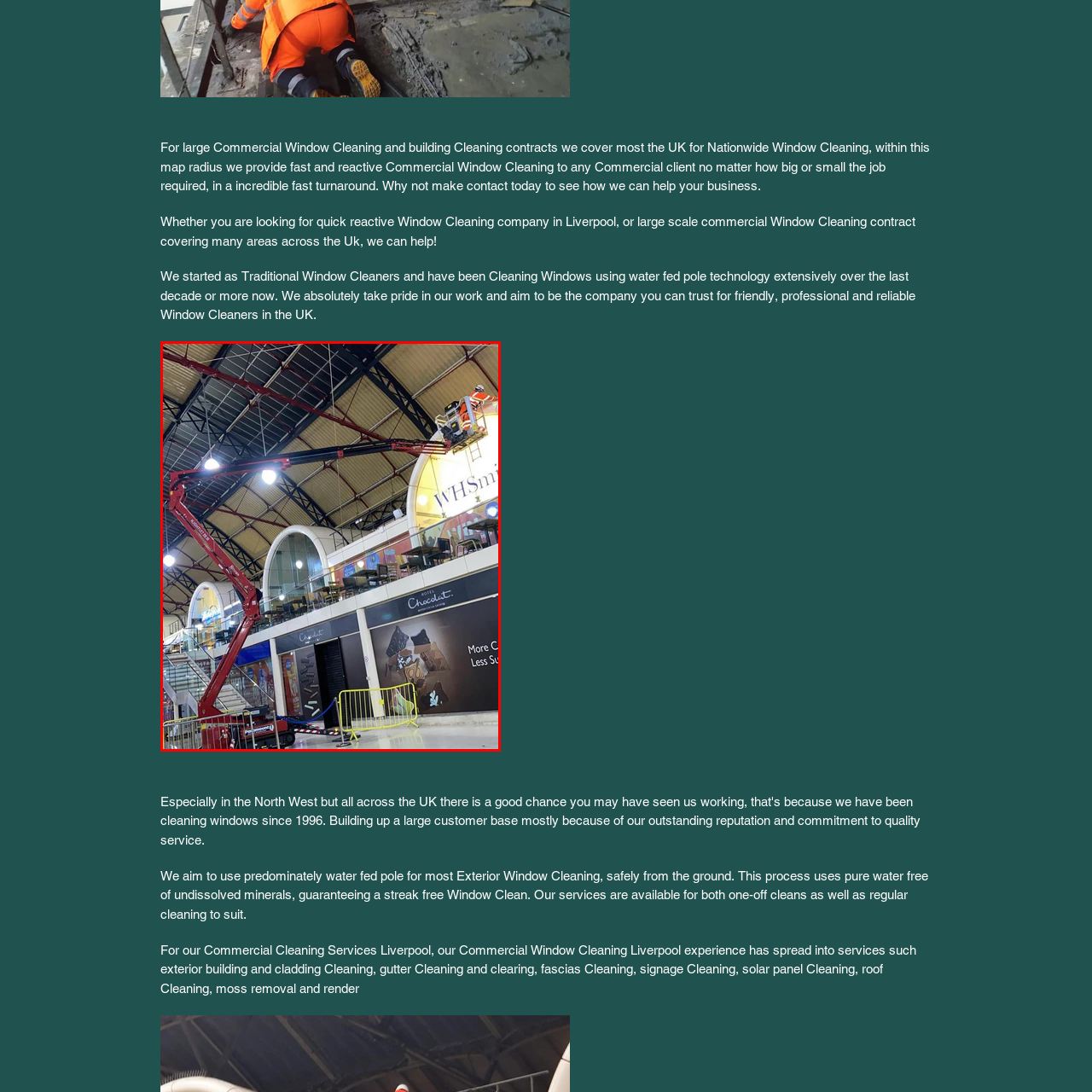Examine the image within the red border, What is the purpose of the safety barriers? 
Please provide a one-word or one-phrase answer.

To protect passersby